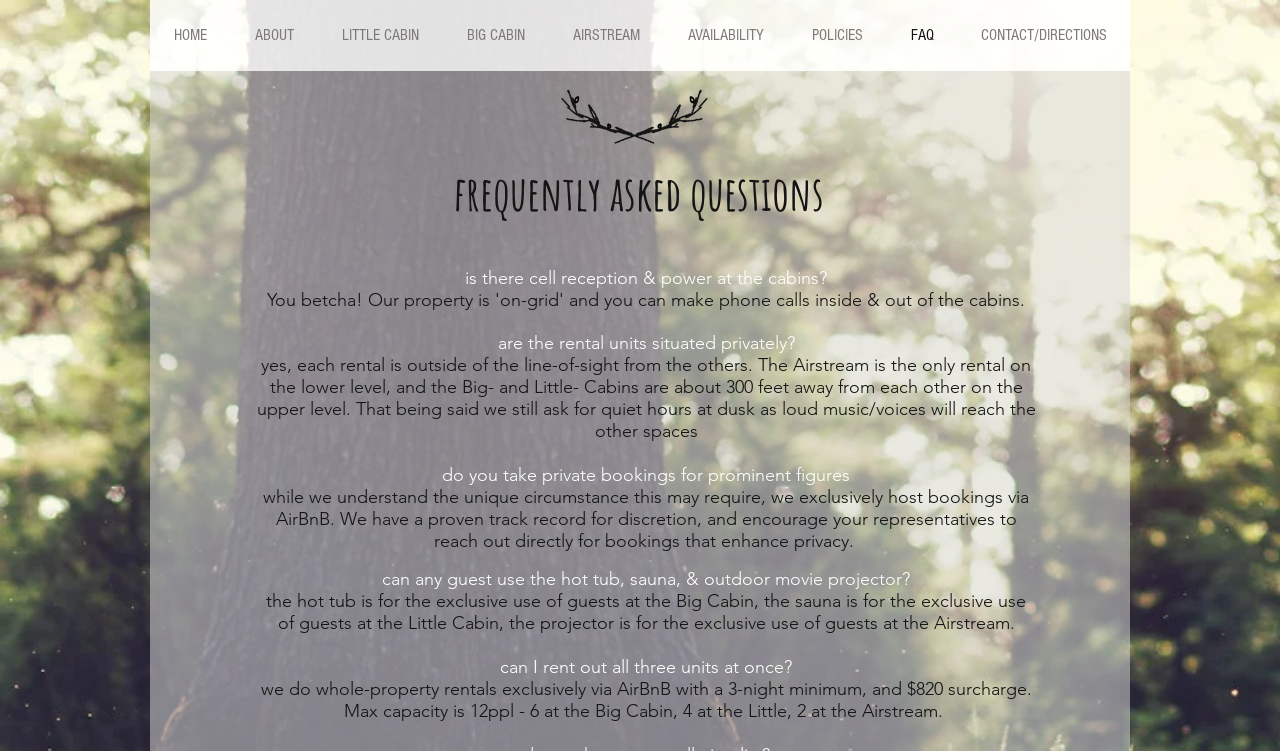Can you pinpoint the bounding box coordinates for the clickable element required for this instruction: "contact us"? The coordinates should be four float numbers between 0 and 1, i.e., [left, top, right, bottom].

[0.748, 0.024, 0.883, 0.069]